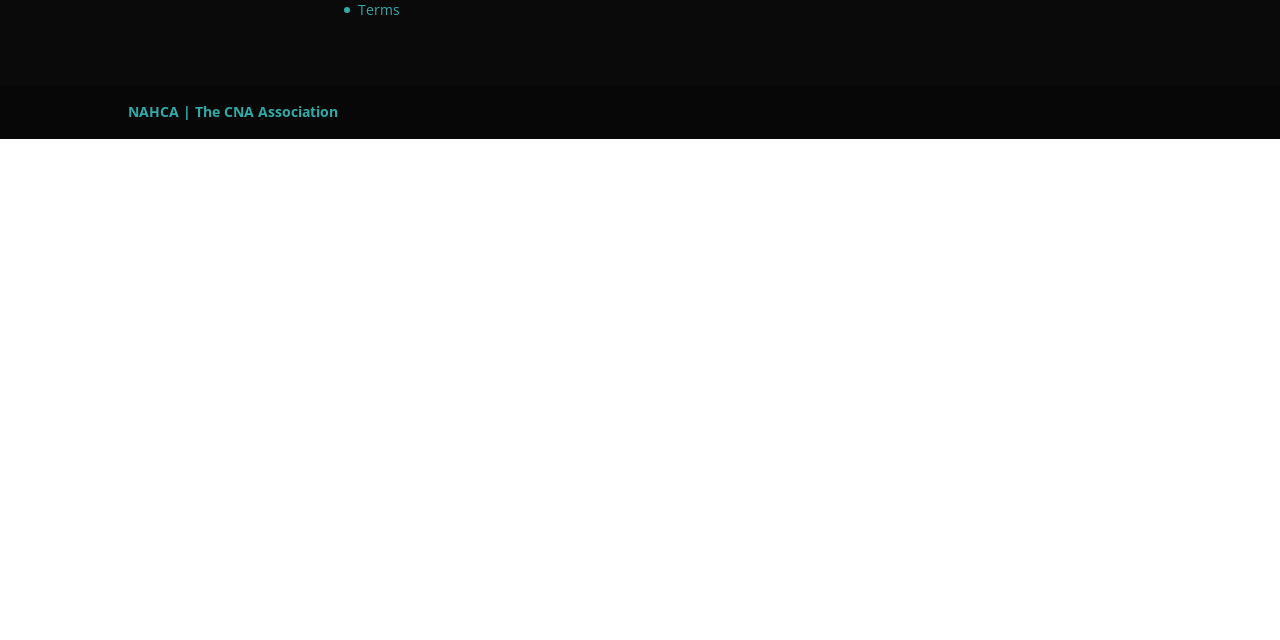Identify the bounding box coordinates for the UI element that matches this description: "Terms".

[0.28, 0.0, 0.313, 0.03]